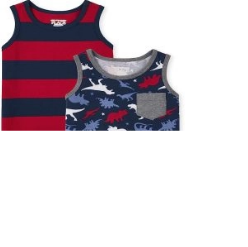Please respond in a single word or phrase: 
What is the purpose of these tank tops?

Casual wear